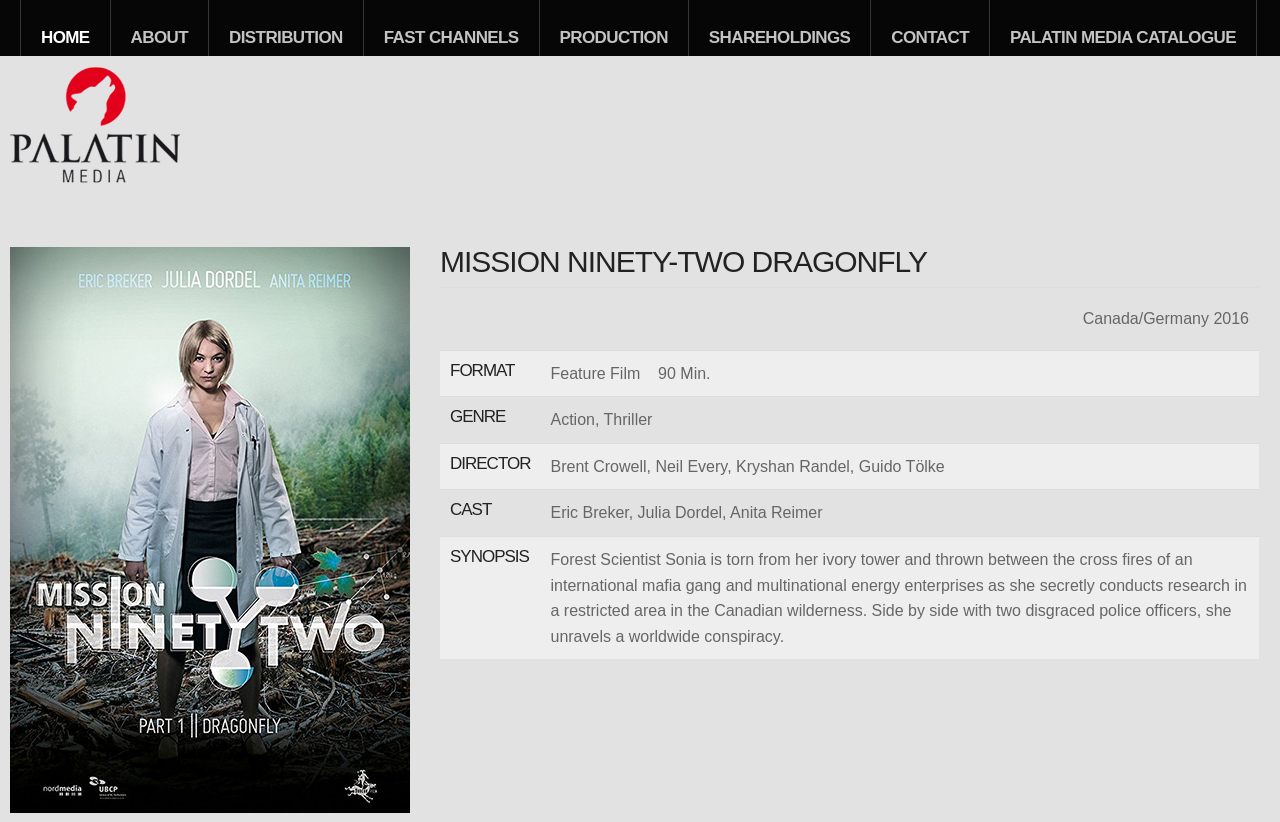Using the information in the image, give a detailed answer to the following question: What is the genre of the movie?

The genre of the movie is obtained from the table element, which contains a row with a heading 'GENRE' and a gridcell with the text 'Action, Thriller'.